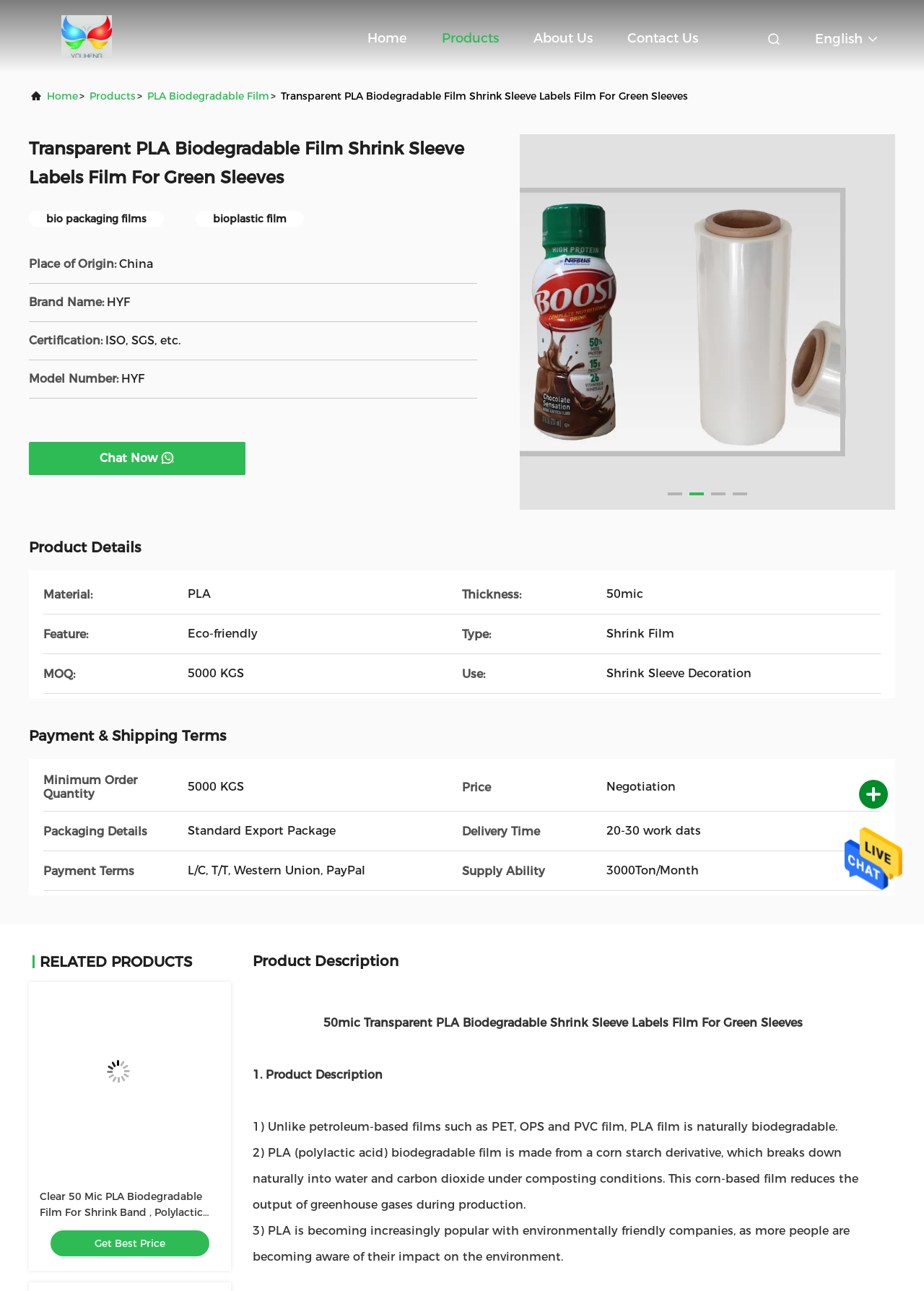Give a one-word or short phrase answer to this question: 
What is the brand name of the product?

HYF